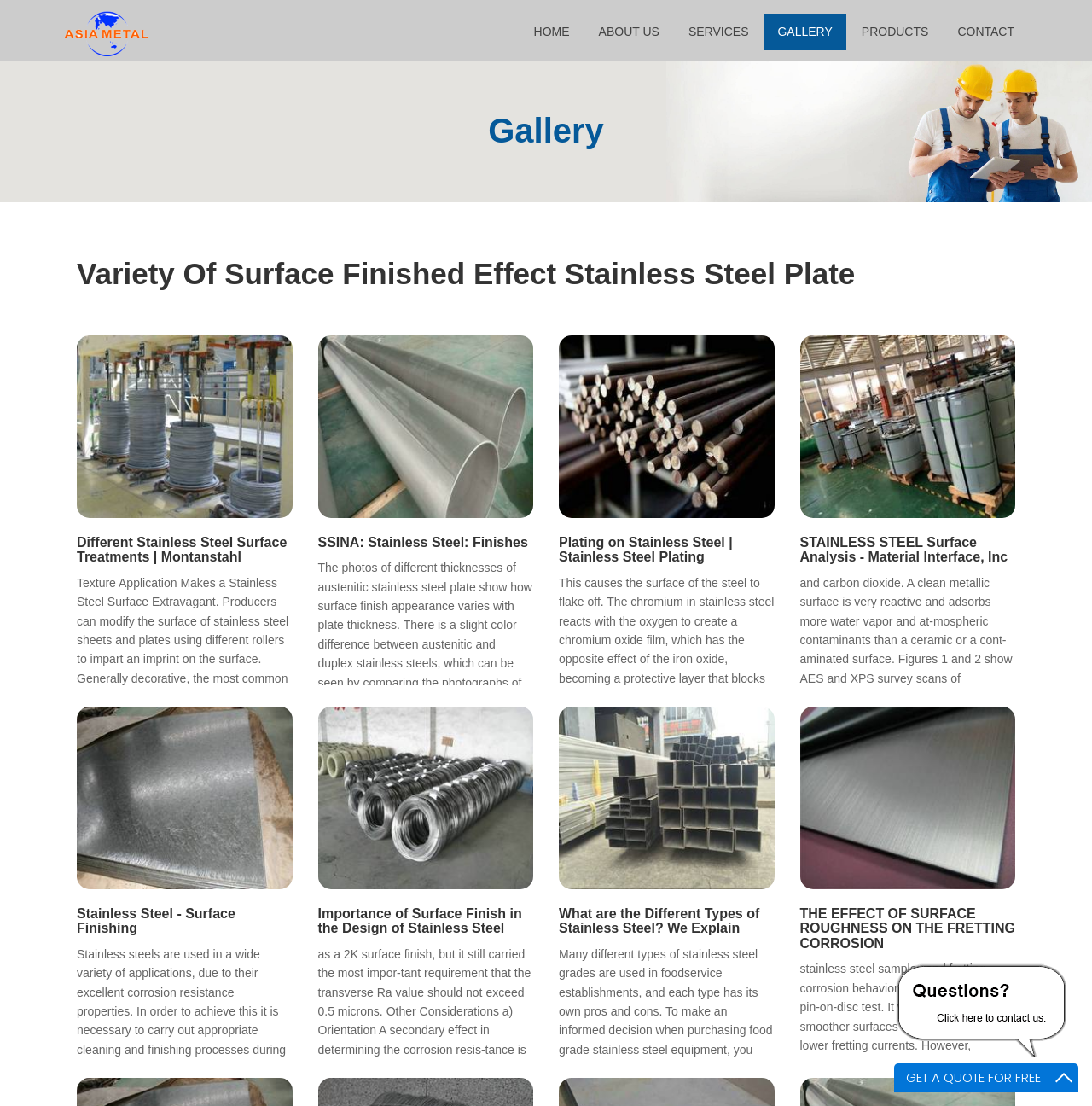Answer with a single word or phrase: 
What is the topic of the webpage?

Stainless steel surface finishes